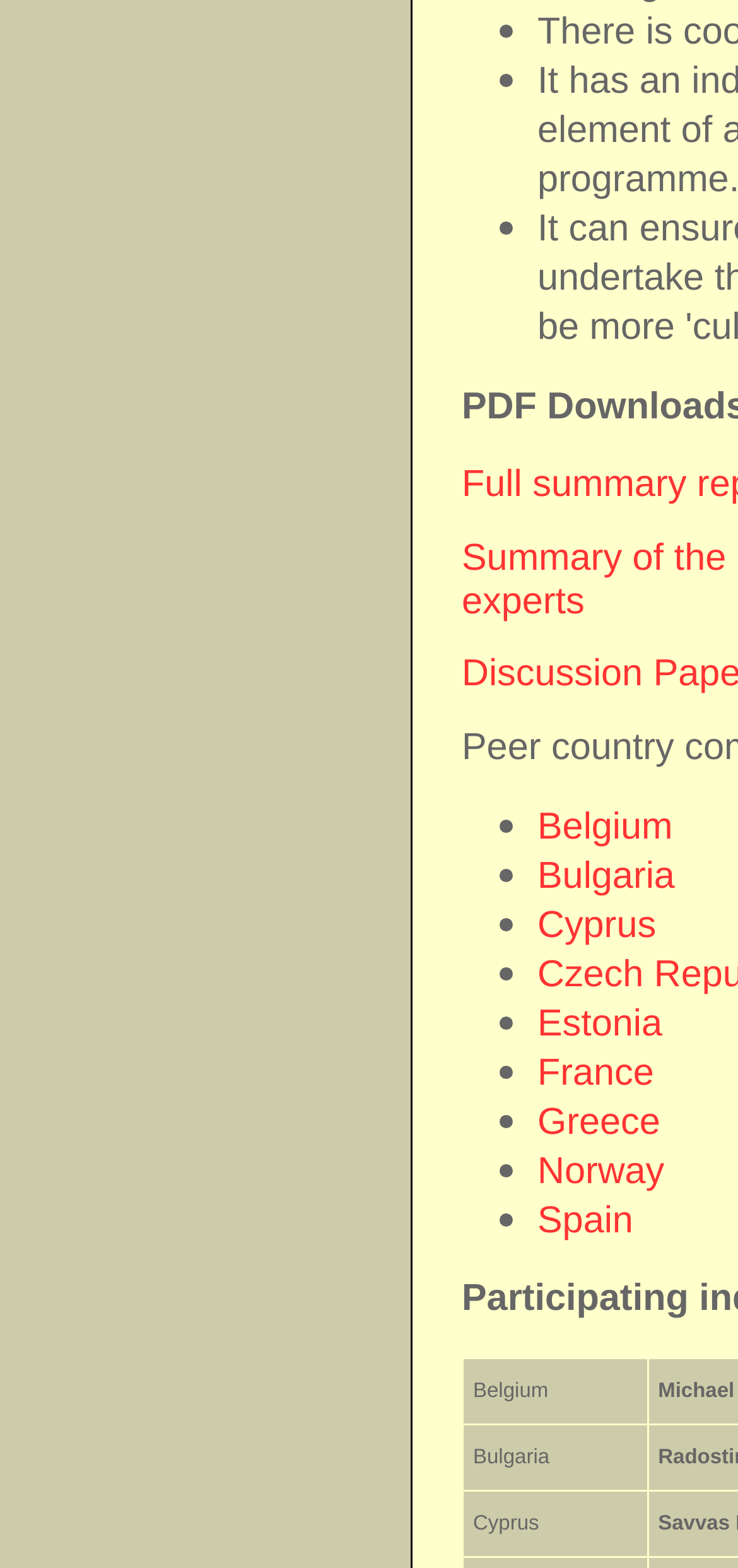What is the vertical position of the link 'Spain'?
Please use the image to deliver a detailed and complete answer.

I compared the y1 and y2 coordinates of the link elements and found that the link 'Spain' has a higher y1 value than the link 'Norway', which means it is positioned below 'Norway' vertically.